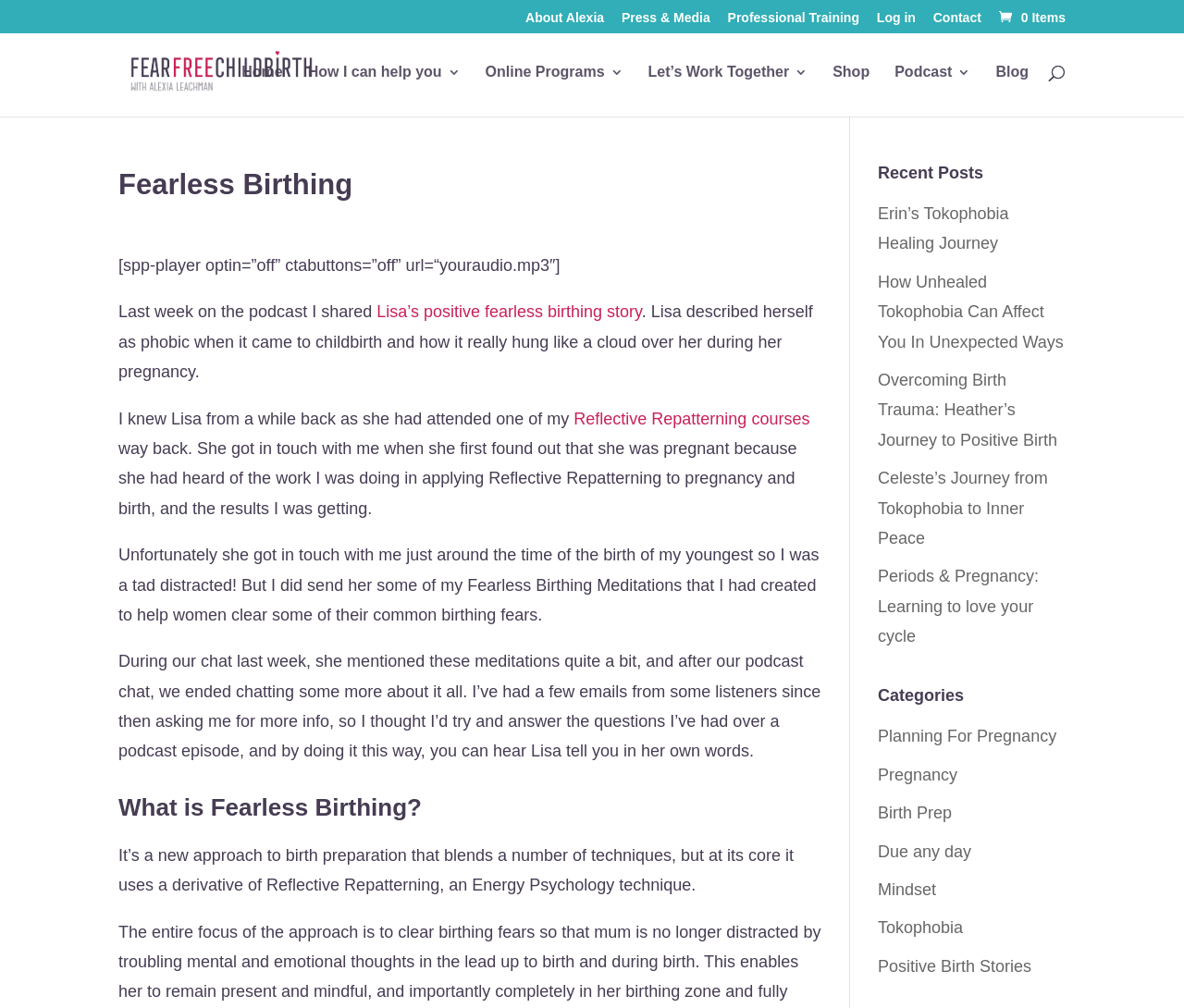Calculate the bounding box coordinates for the UI element based on the following description: "Professional Training". Ensure the coordinates are four float numbers between 0 and 1, i.e., [left, top, right, bottom].

[0.615, 0.011, 0.726, 0.033]